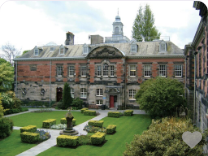What is the focal point in the foreground?
Answer the question using a single word or phrase, according to the image.

Central fountain